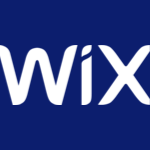Write a descriptive caption for the image, covering all notable aspects.

The image showcases the logo of Wix, a popular web development platform known for its user-friendly tools that enable individuals and small businesses to create stunning websites without requiring extensive coding knowledge. The logo features the word "Wix" in a modern, white font against a deep blue background, symbolizing innovation and accessibility in web design. This visual representation is part of a broader context where the focus is on providing services that assist small business owners in establishing their online presence effectively.